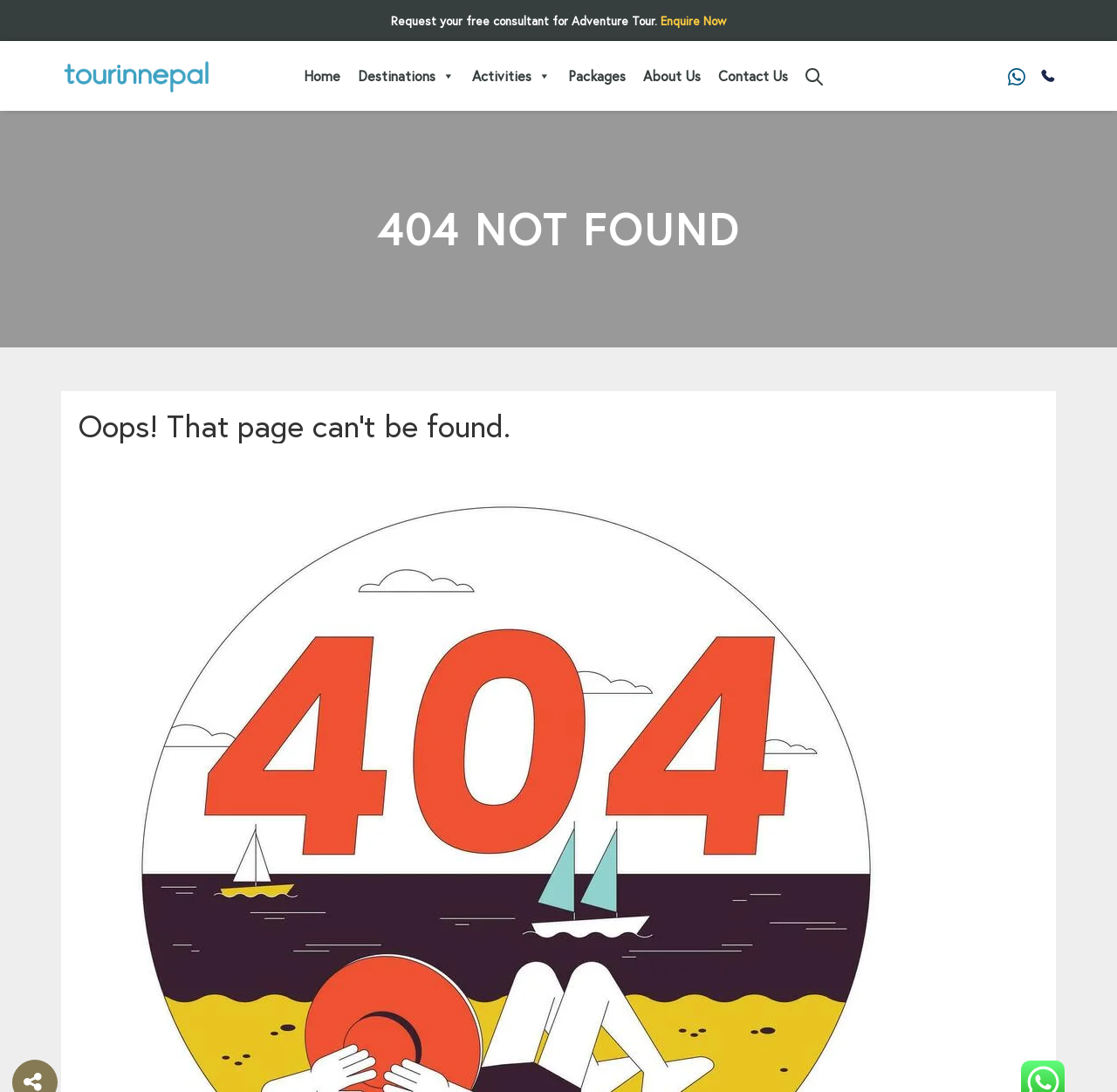What is the error message displayed?
Answer with a single word or phrase, using the screenshot for reference.

404 NOT FOUND